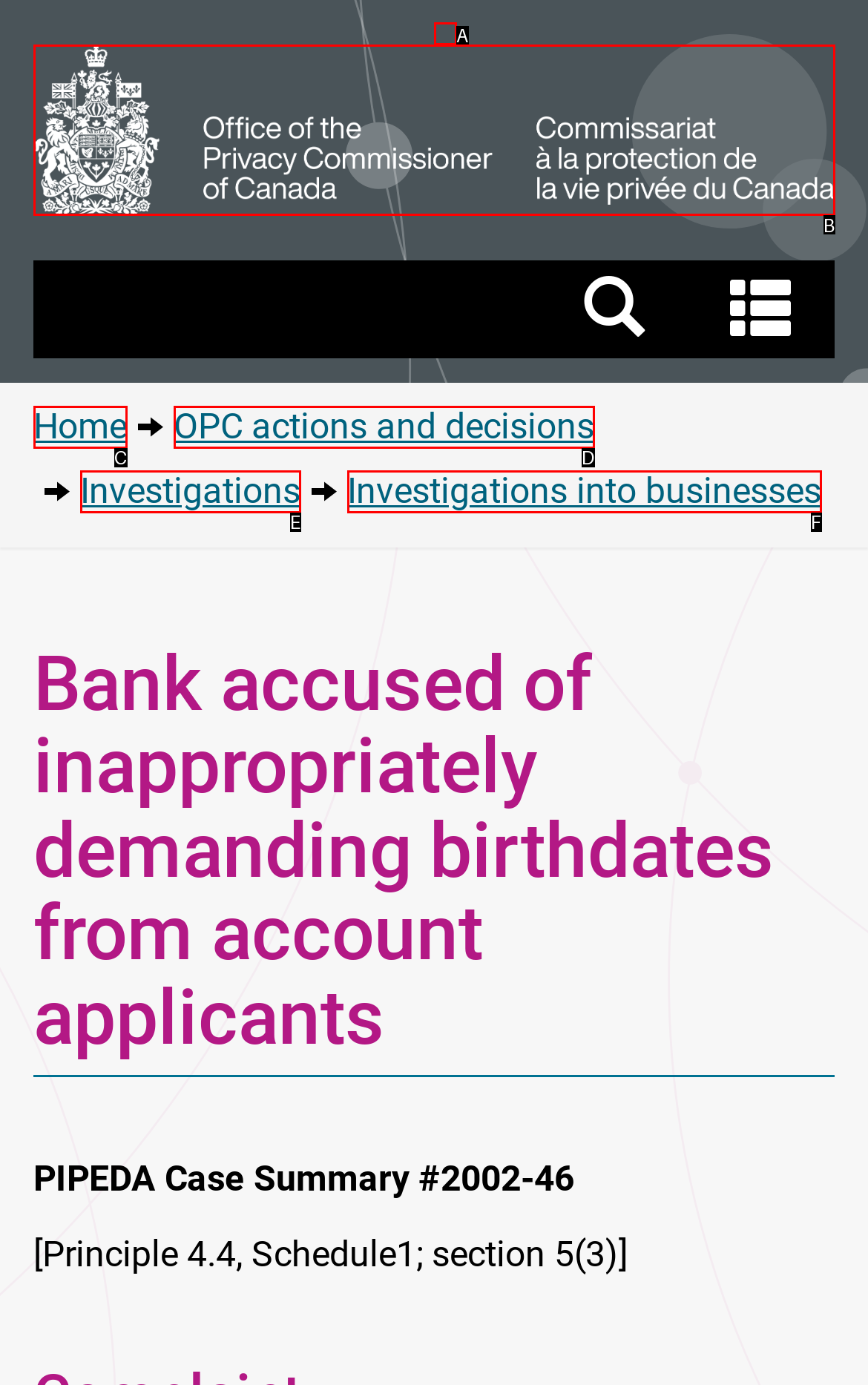Select the HTML element that corresponds to the description: Home. Answer with the letter of the matching option directly from the choices given.

C